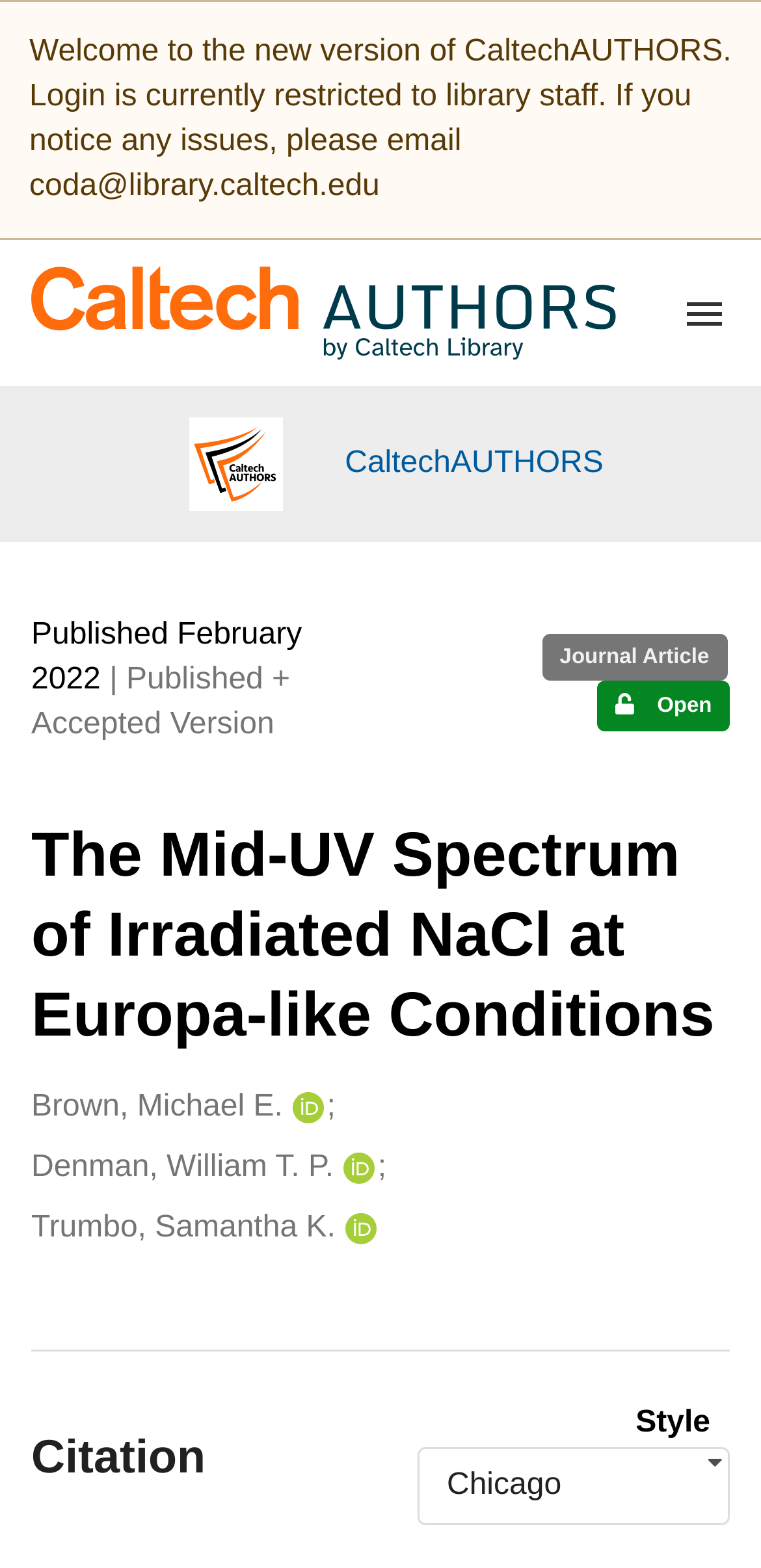Specify the bounding box coordinates of the region I need to click to perform the following instruction: "View the publication date". The coordinates must be four float numbers in the range of 0 to 1, i.e., [left, top, right, bottom].

[0.041, 0.395, 0.397, 0.444]